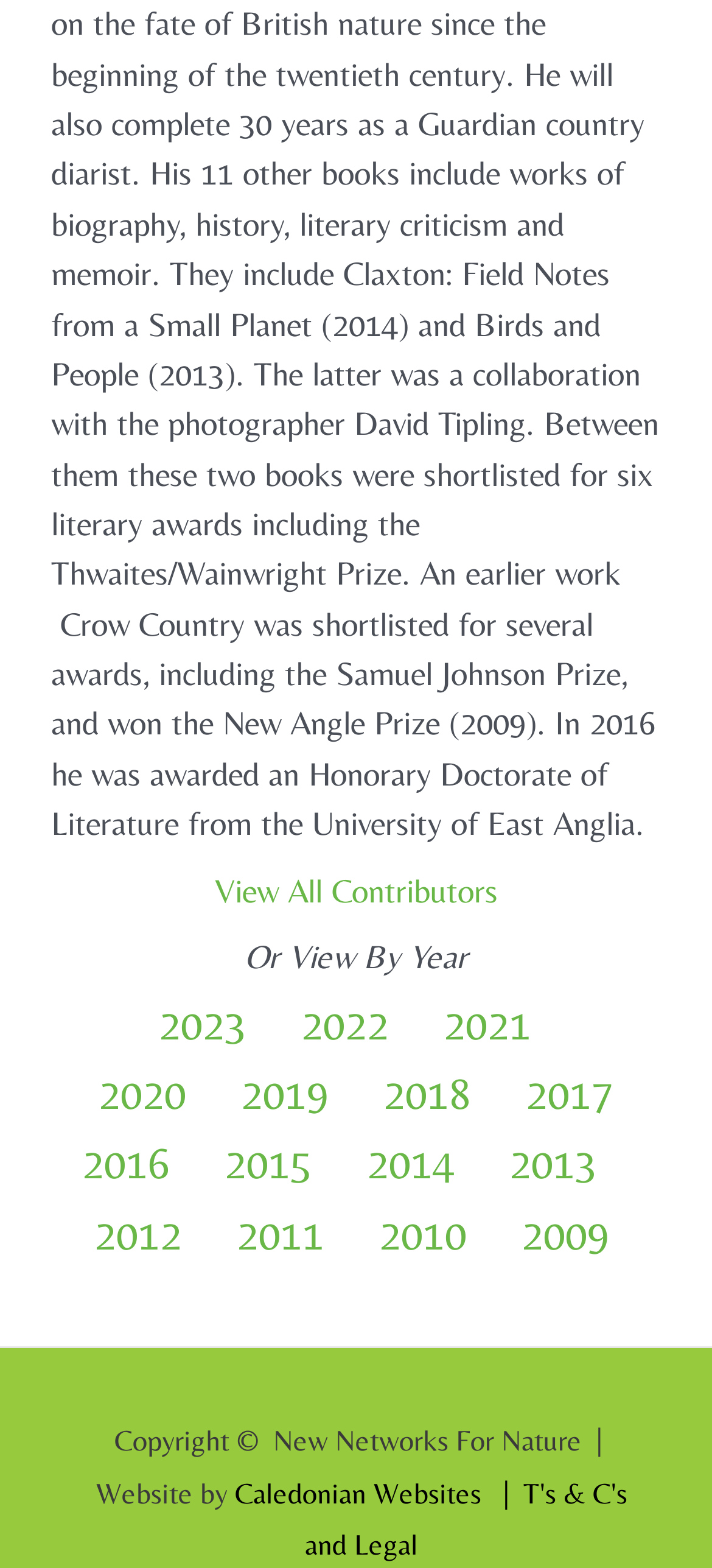Find the bounding box coordinates of the area that needs to be clicked in order to achieve the following instruction: "Go to 2023". The coordinates should be specified as four float numbers between 0 and 1, i.e., [left, top, right, bottom].

[0.223, 0.637, 0.346, 0.668]